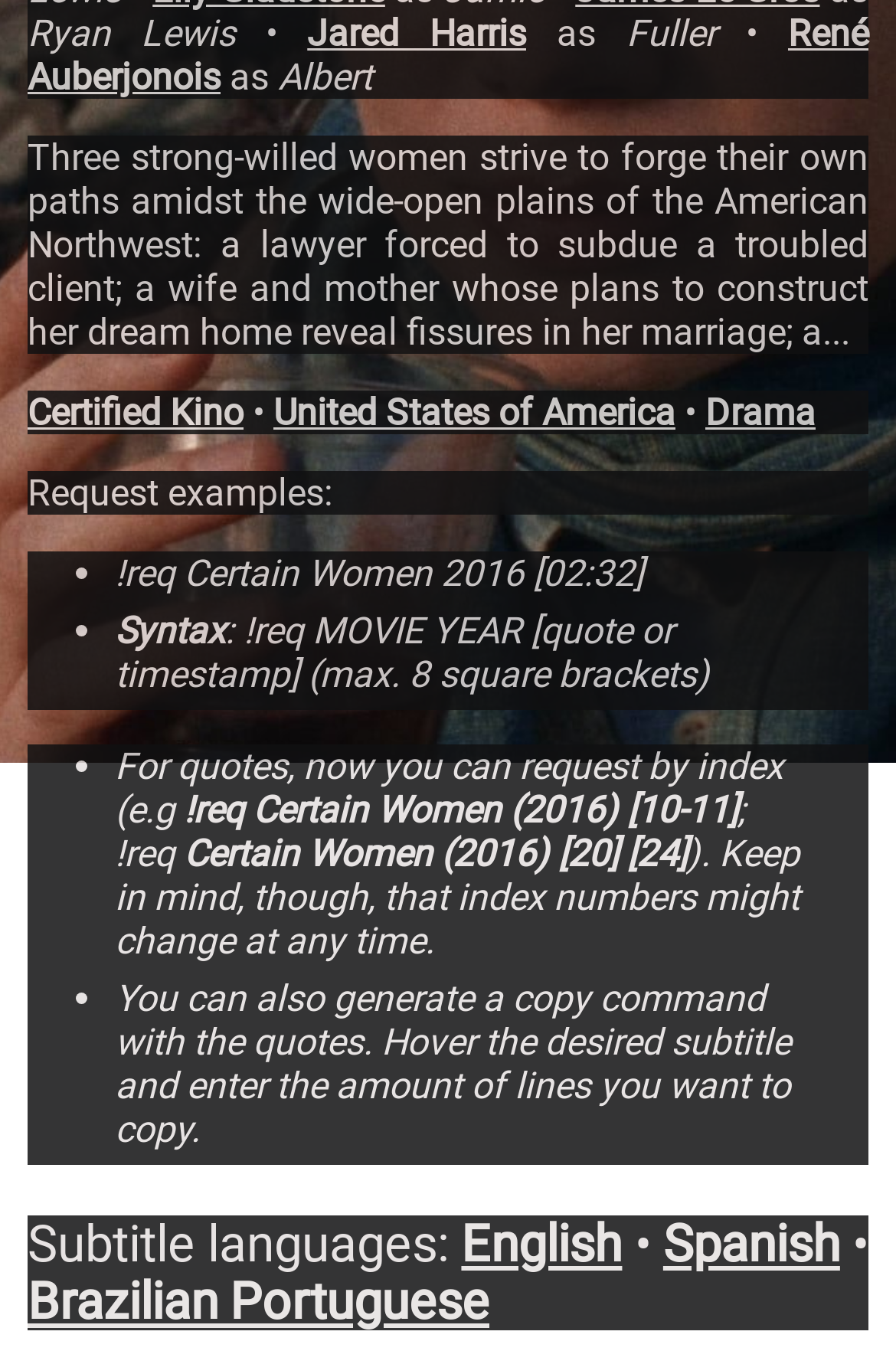Find and provide the bounding box coordinates for the UI element described here: "Brazilian Portuguese". The coordinates should be given as four float numbers between 0 and 1: [left, top, right, bottom].

[0.031, 0.934, 0.546, 0.976]